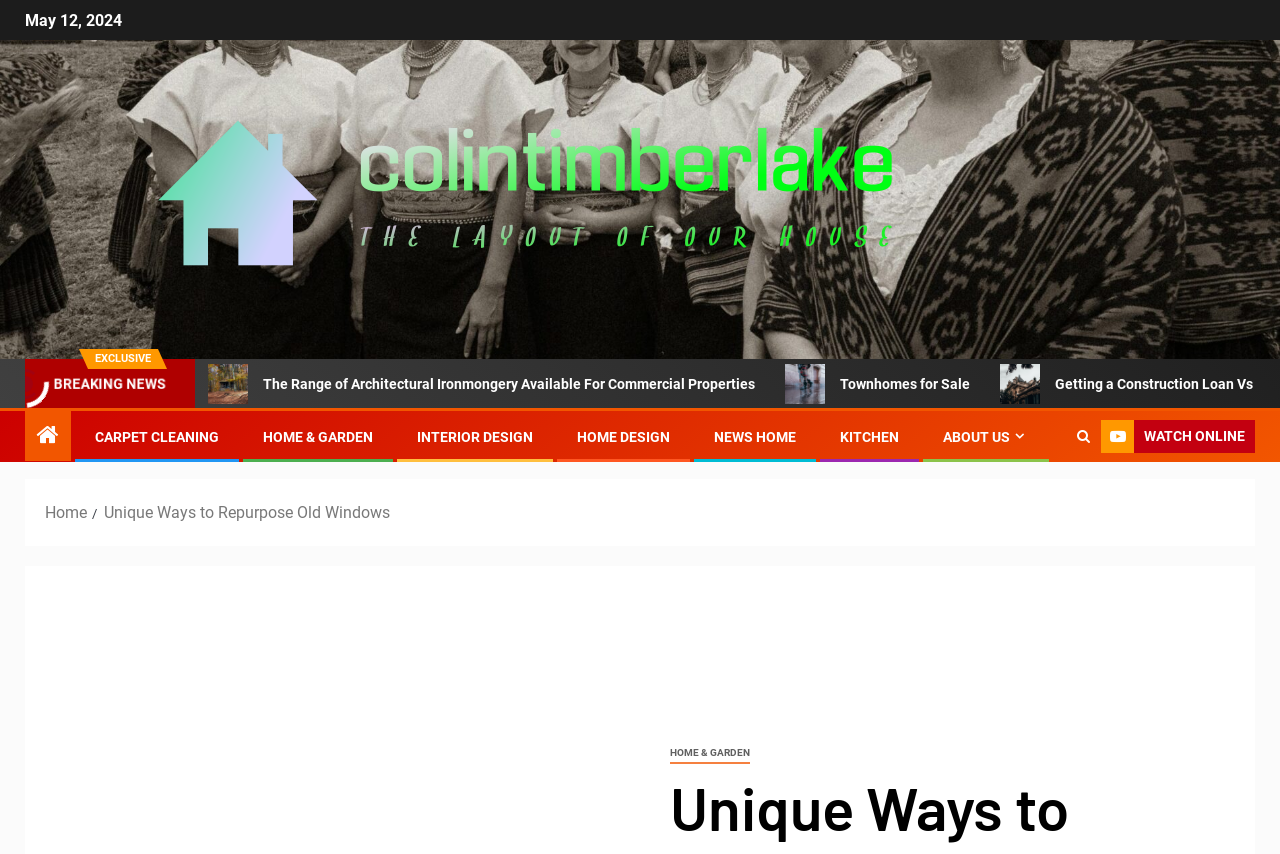Find the bounding box coordinates of the element to click in order to complete the given instruction: "Go to 'Home'."

[0.035, 0.589, 0.068, 0.611]